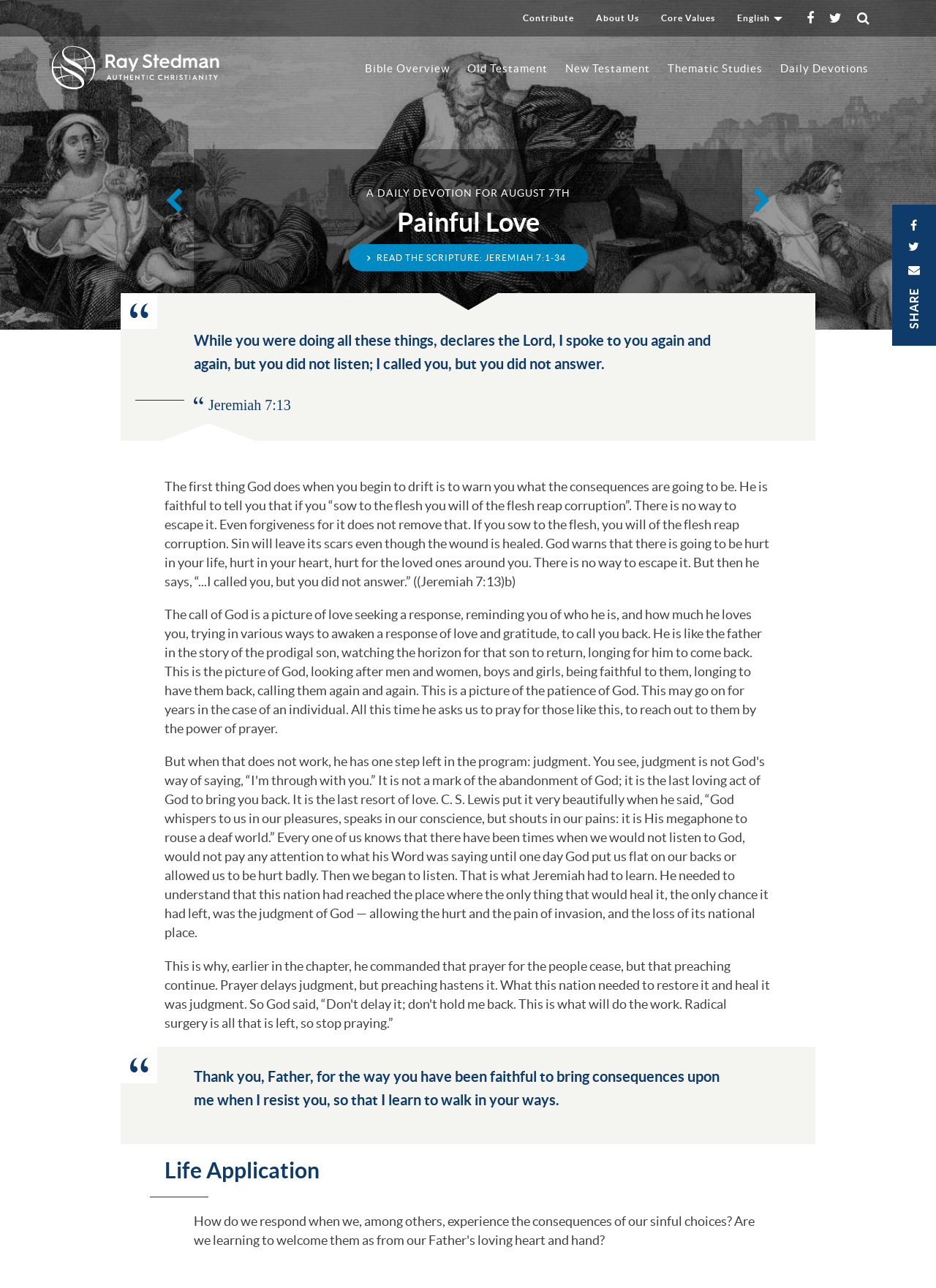Show the bounding box coordinates for the HTML element described as: "parent_node: RSM Primary English title="Home"".

[0.055, 0.036, 0.246, 0.069]